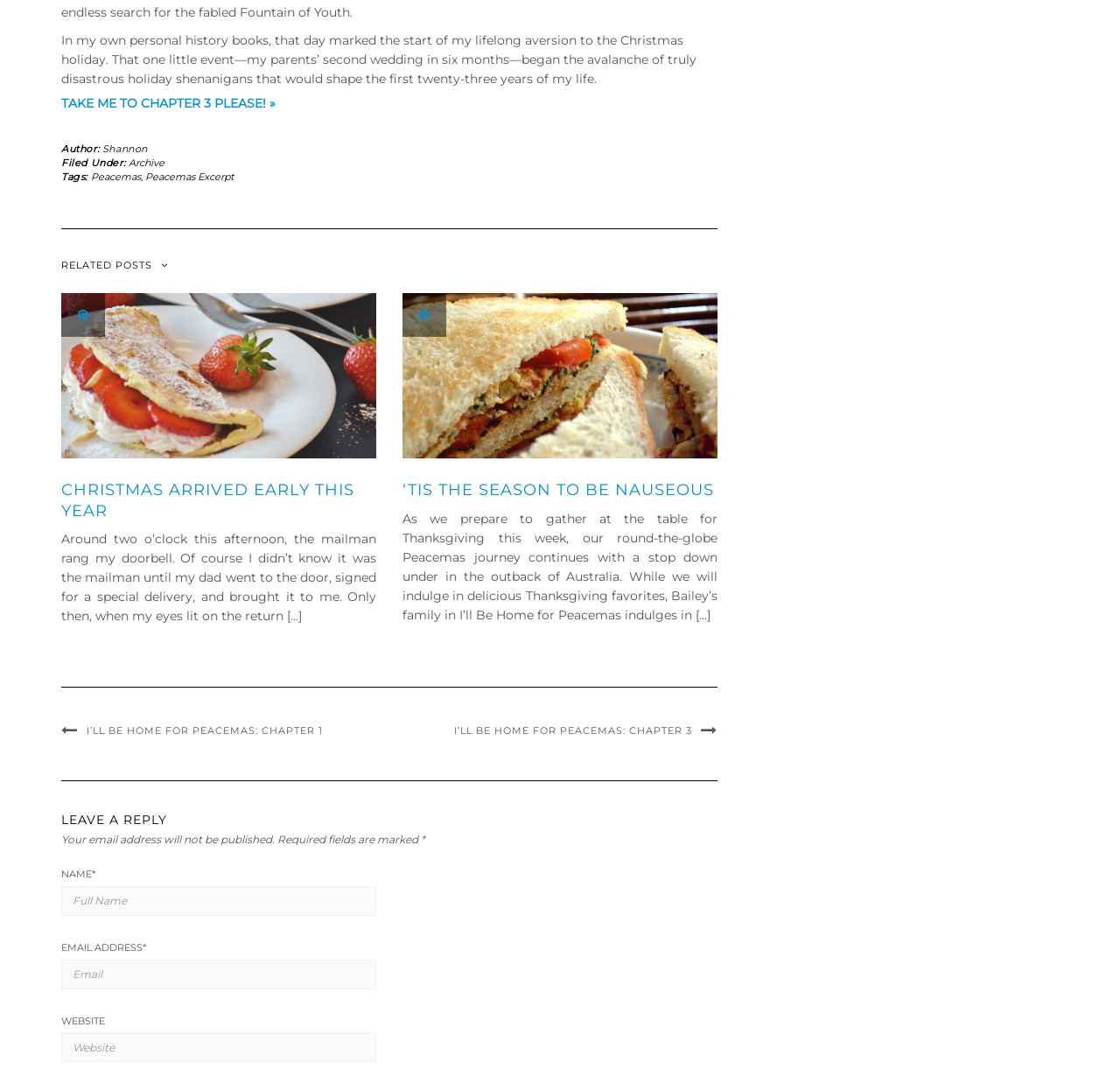Given the following UI element description: "parent_node: NAME* name="author" placeholder="Full Name"", find the bounding box coordinates in the webpage screenshot.

[0.055, 0.829, 0.336, 0.857]